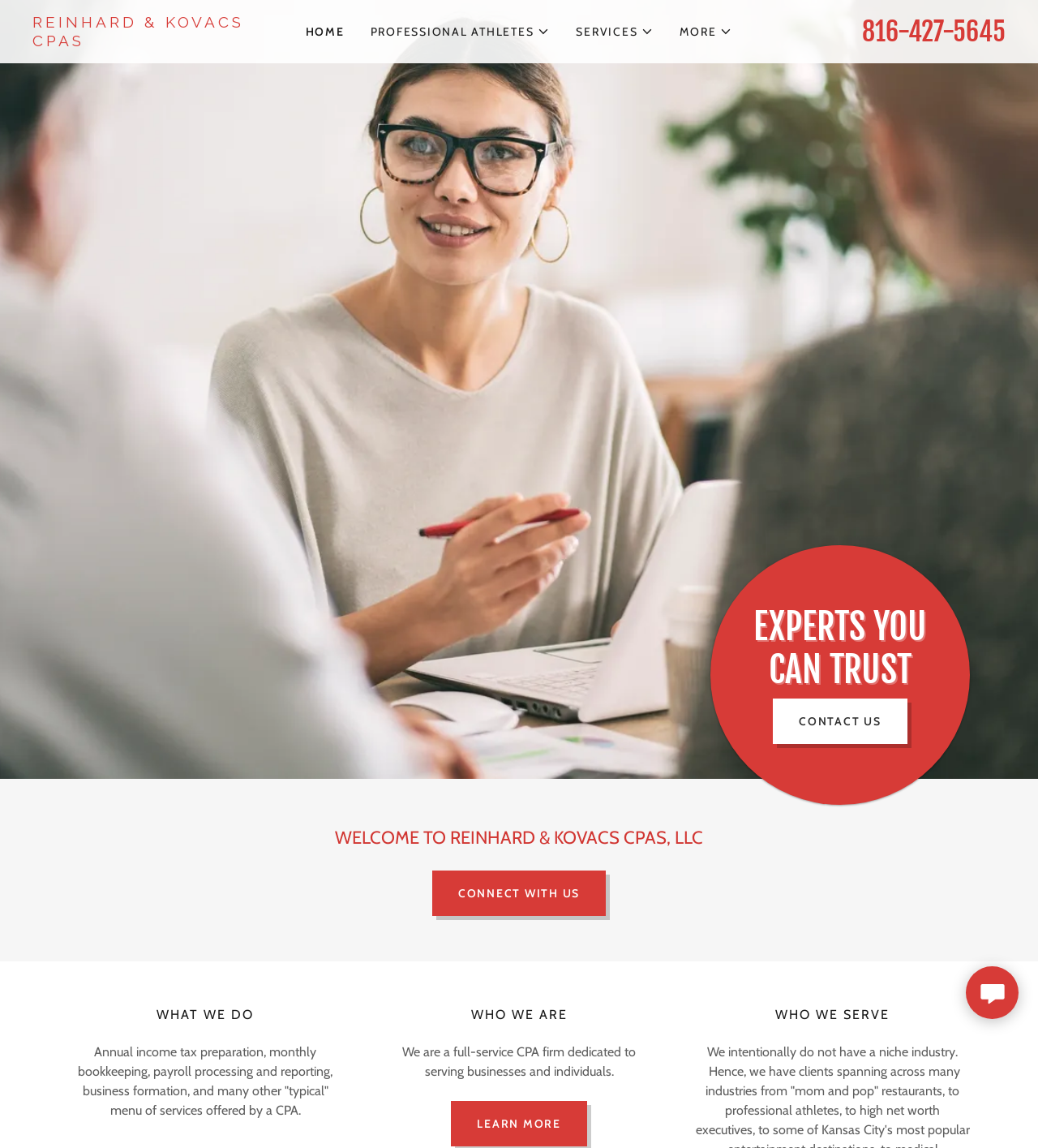What kind of clients do they serve?
Offer a detailed and exhaustive answer to the question.

The type of clients served by the CPA firm can be found in the 'WHO WE ARE' section of the webpage, where it is mentioned that they are a full-service CPA firm dedicated to serving businesses and individuals.